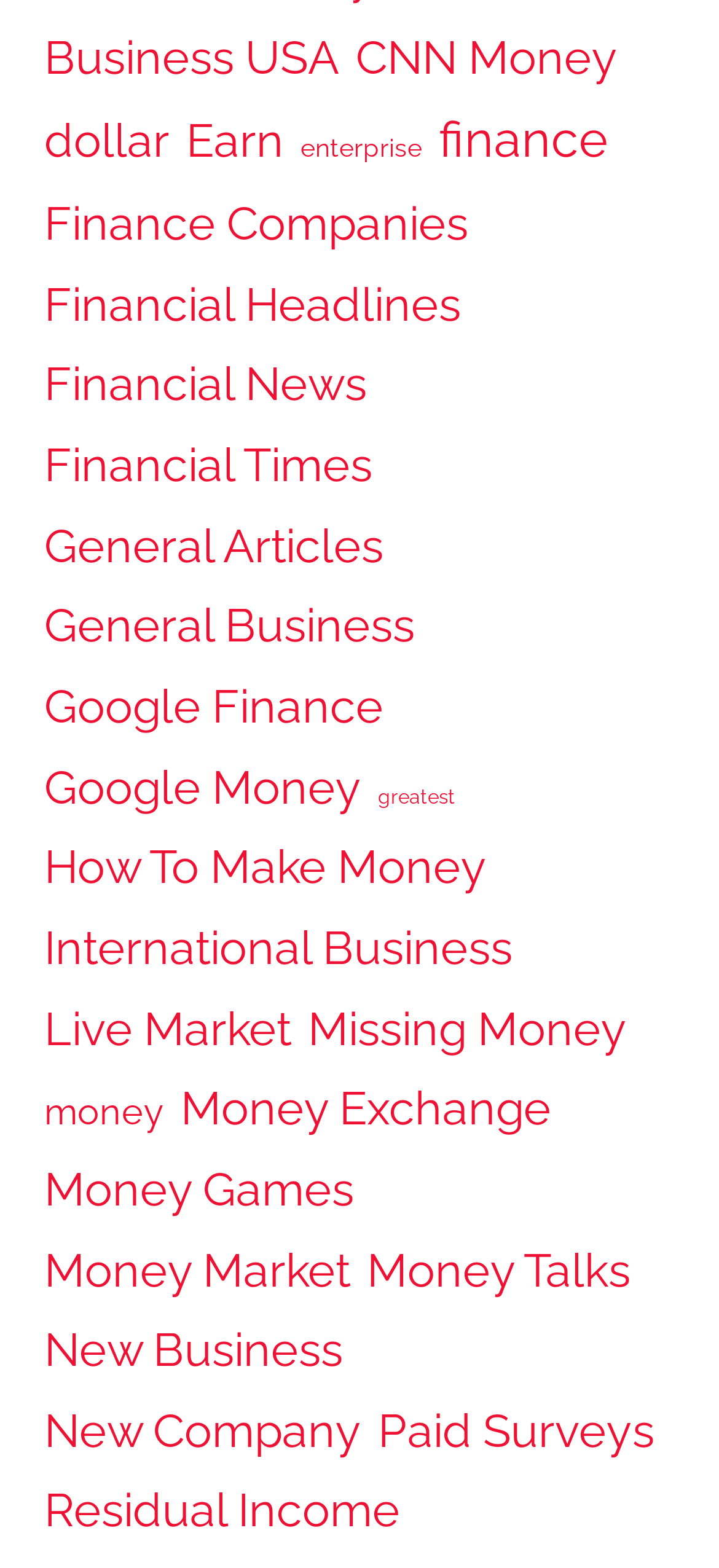Find the bounding box coordinates of the area that needs to be clicked in order to achieve the following instruction: "View Business USA news". The coordinates should be specified as four float numbers between 0 and 1, i.e., [left, top, right, bottom].

[0.062, 0.011, 0.472, 0.063]